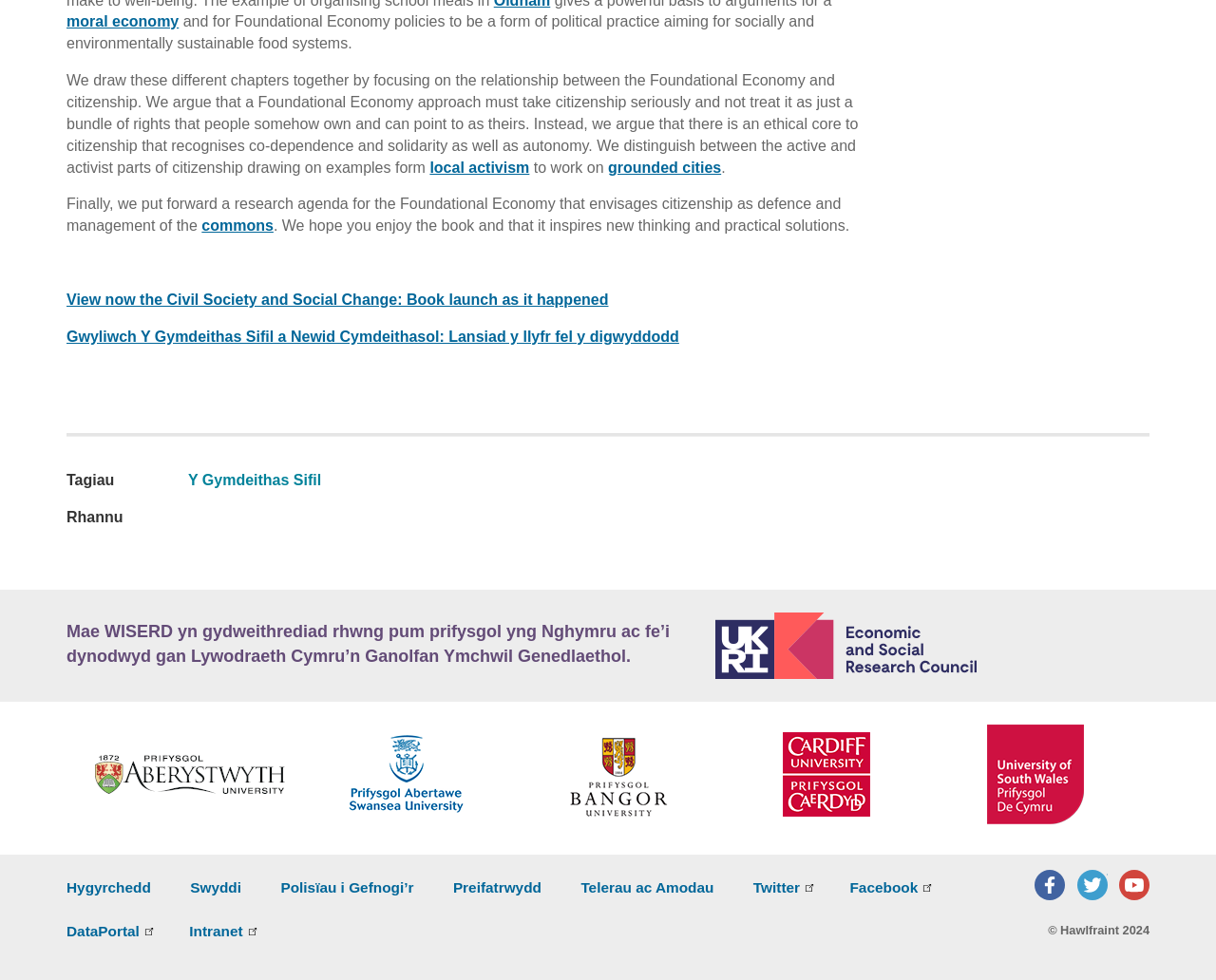What is the name of the book being discussed?
Refer to the image and give a detailed answer to the query.

The webpage mentions a book launch event for 'Civil Society and Social Change', and provides a link to view the event as it happened.